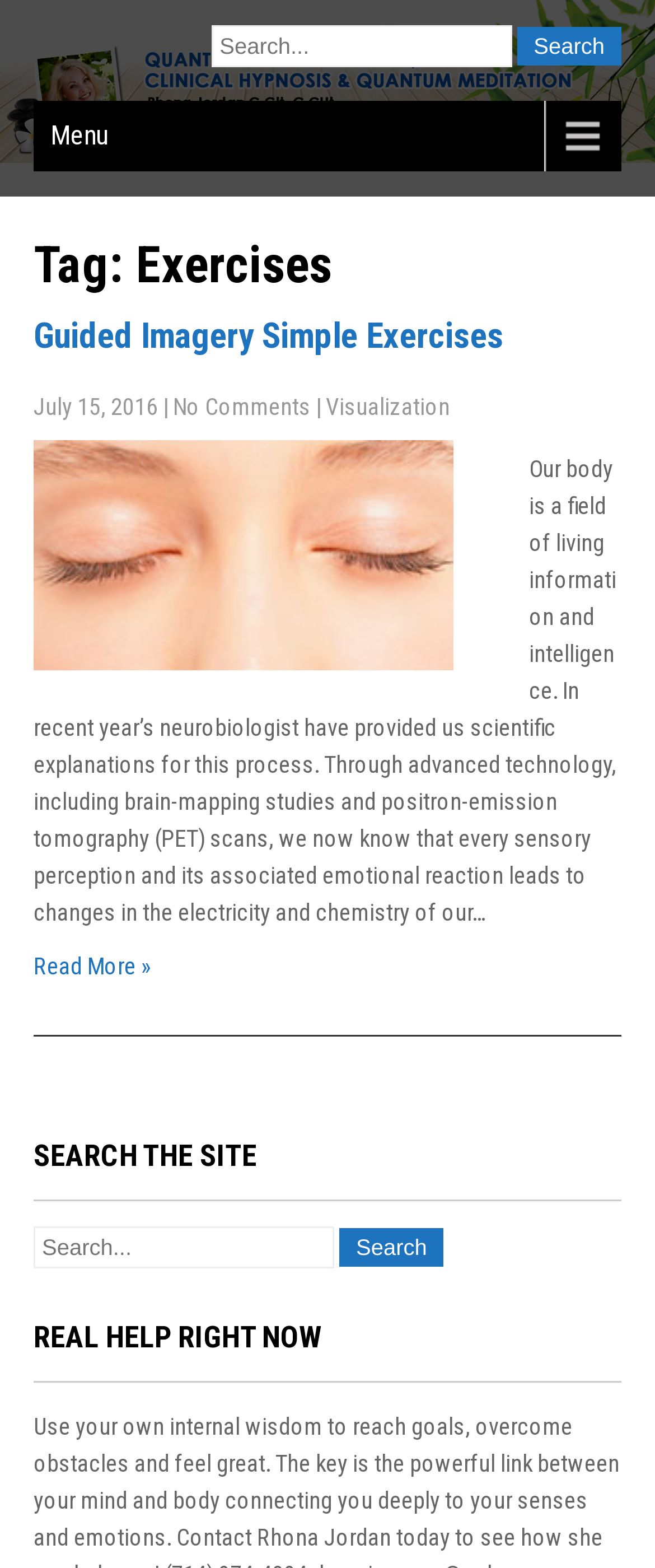Please specify the bounding box coordinates of the region to click in order to perform the following instruction: "Search for exercises".

[0.051, 0.016, 0.949, 0.043]